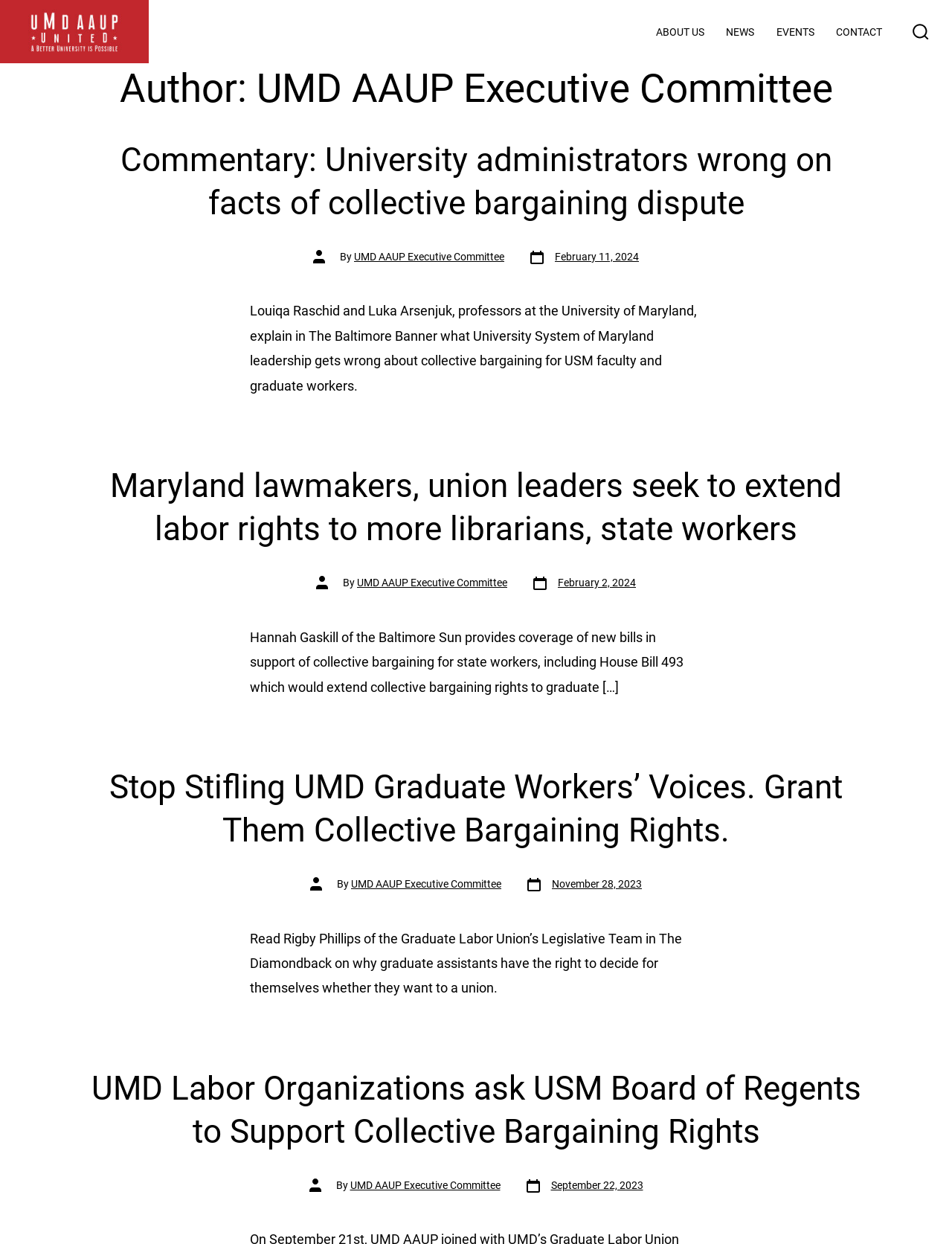Please give a succinct answer using a single word or phrase:
What is the name of the university mentioned in the articles?

University of Maryland